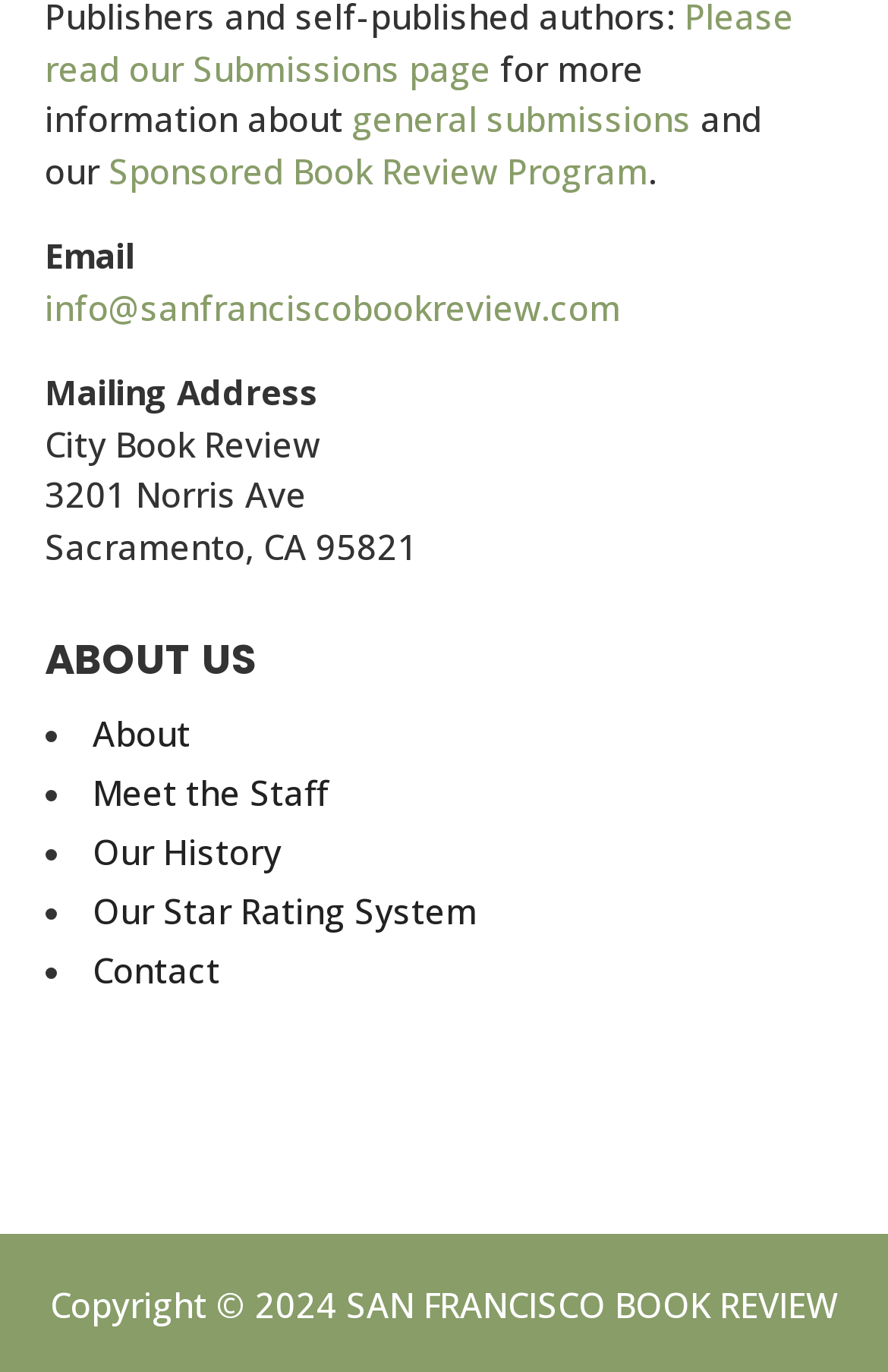Specify the bounding box coordinates of the area that needs to be clicked to achieve the following instruction: "click general submissions".

[0.396, 0.07, 0.778, 0.104]